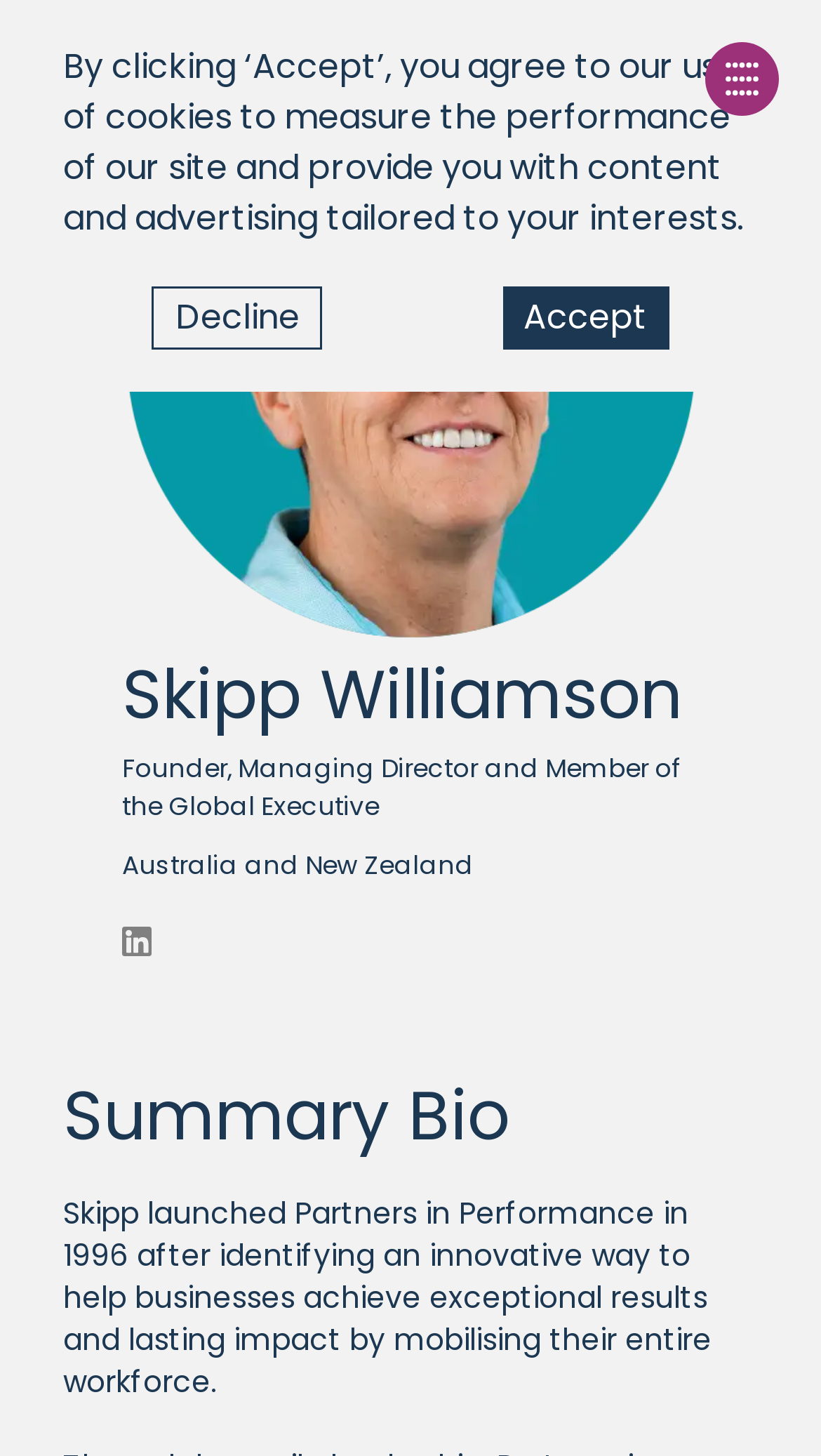Given the following UI element description: "parent_node: Home", find the bounding box coordinates in the webpage screenshot.

[0.859, 0.029, 0.949, 0.08]